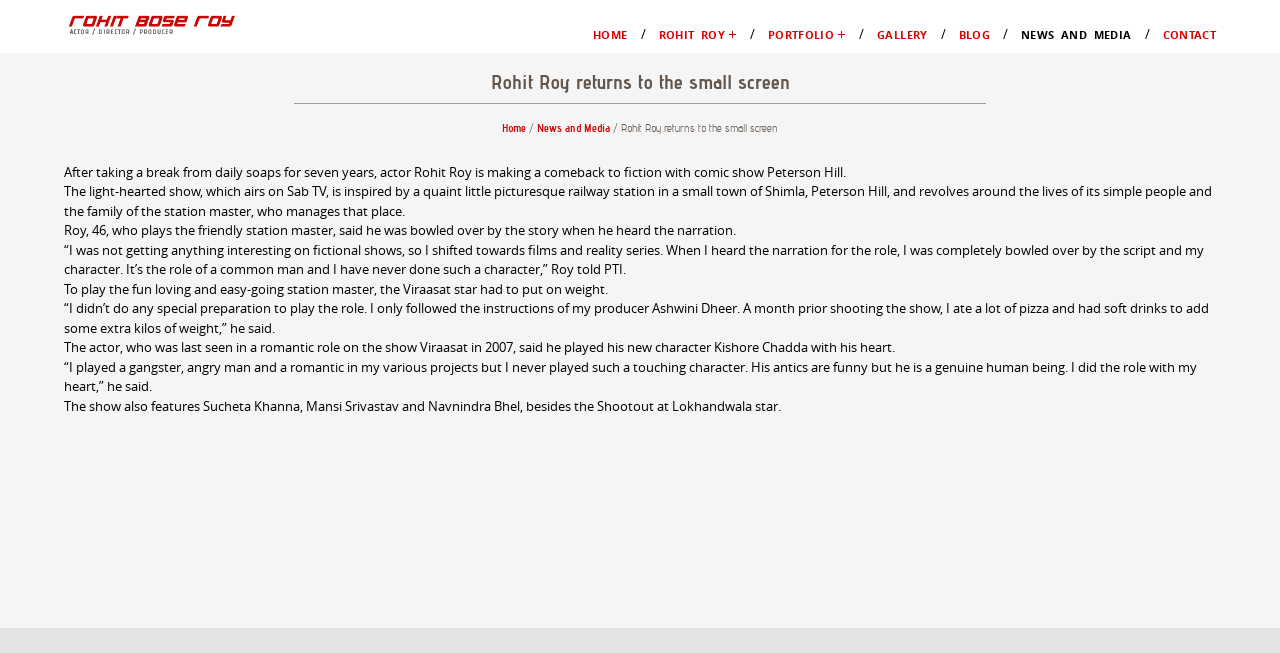Identify the bounding box coordinates of the element to click to follow this instruction: 'Go to the 'NEWS AND MEDIA' section'. Ensure the coordinates are four float values between 0 and 1, provided as [left, top, right, bottom].

[0.798, 0.026, 0.884, 0.109]